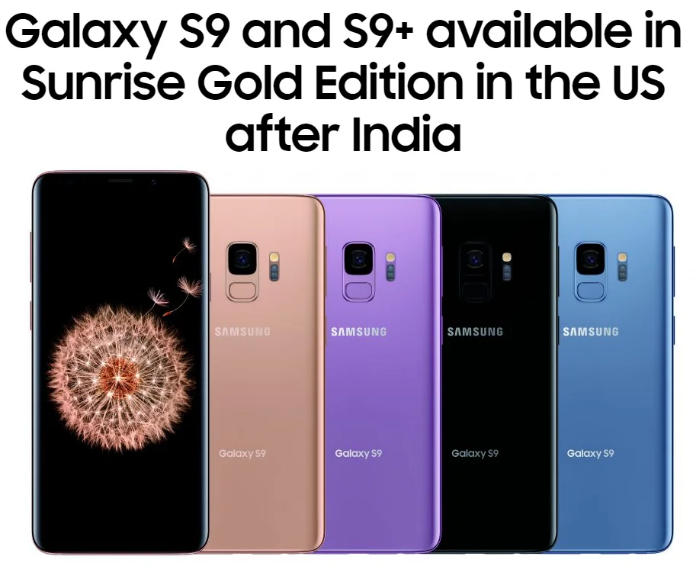Please examine the image and provide a detailed answer to the question: Where was the Sunrise Gold Edition initially released?

According to the caption, the Sunrise Gold Edition of the Samsung Galaxy S9 and S9+ was initially released in India before being made available in the US.